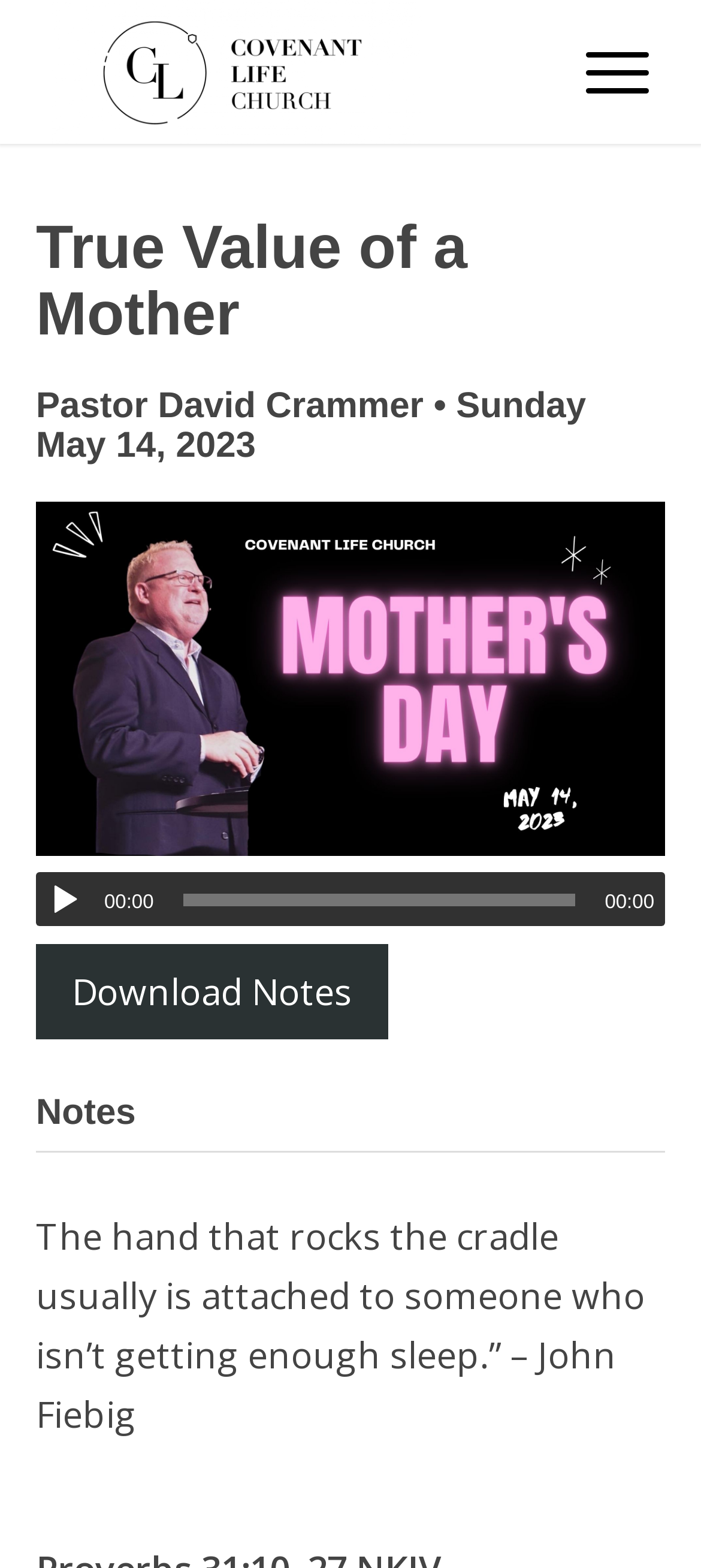Find and provide the bounding box coordinates for the UI element described with: "00:00".

[0.26, 0.57, 0.822, 0.578]